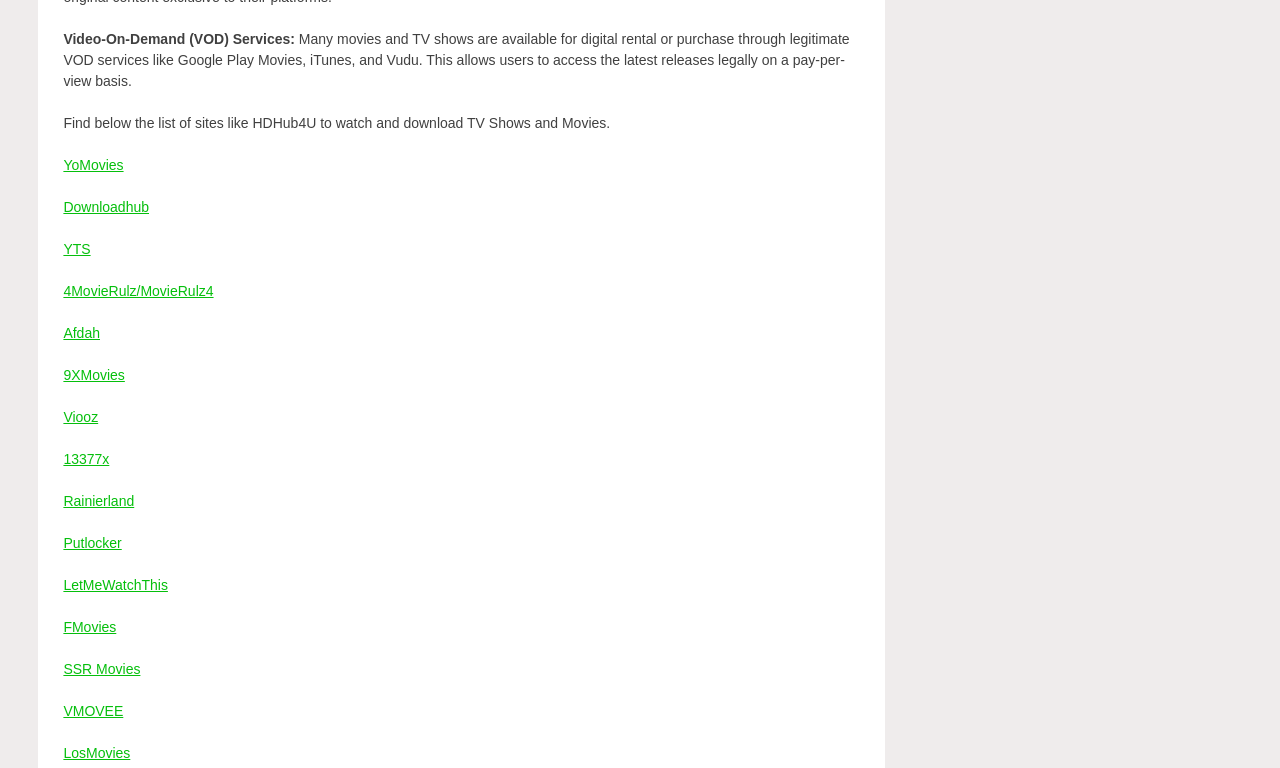Locate the bounding box coordinates for the element described below: "SSR Movies". The coordinates must be four float values between 0 and 1, formatted as [left, top, right, bottom].

[0.05, 0.86, 0.11, 0.881]